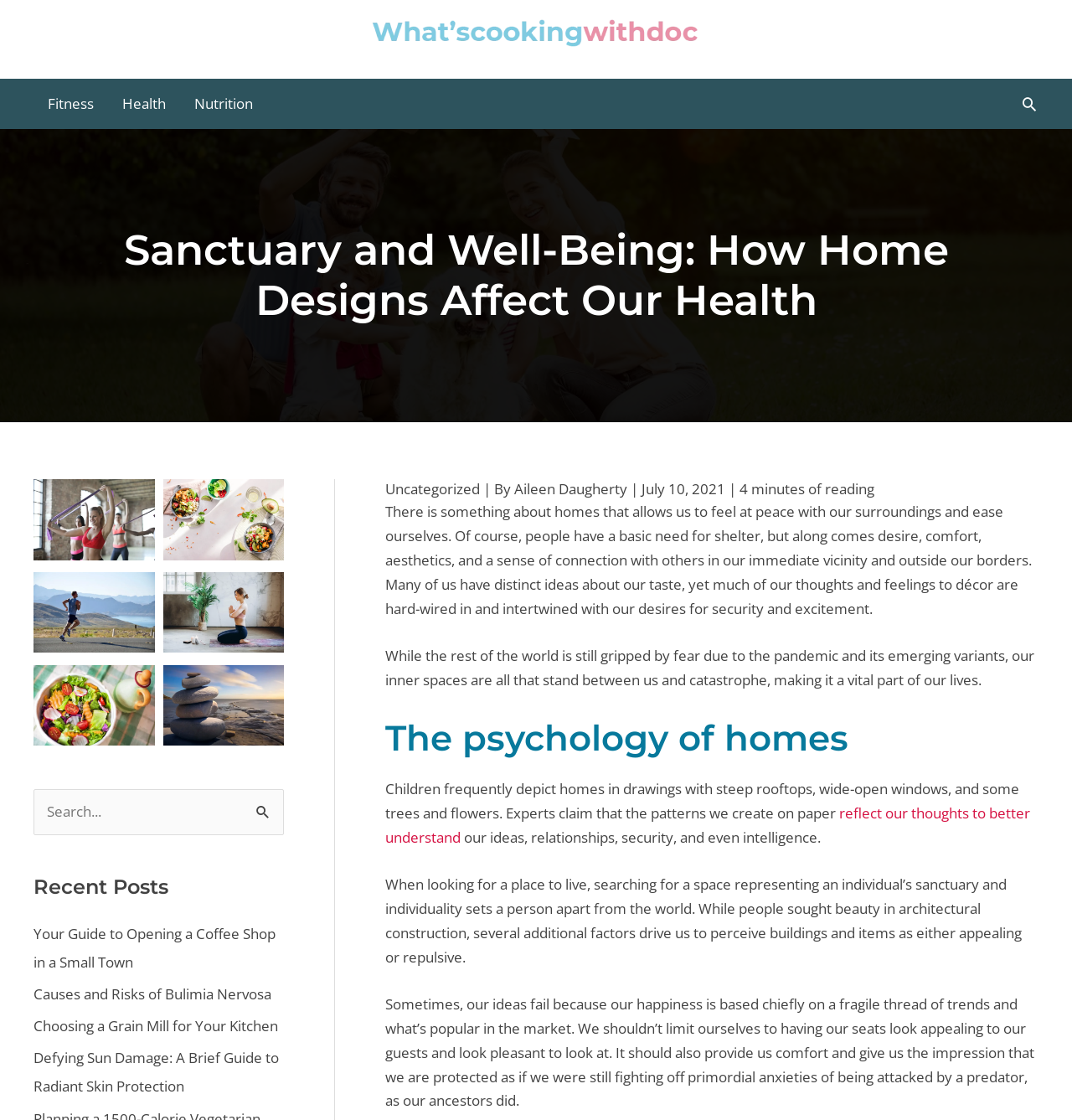Answer the question with a brief word or phrase:
What is the theme of the images in the figures?

Health and wellness